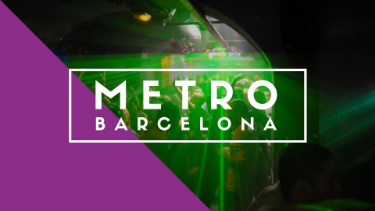What is the reputation of Metro Disco BCN?
Using the information from the image, provide a comprehensive answer to the question.

The image is associated with Metro Disco BCN, which is known for its welcoming environment and lively parties, particularly on weekends, making it a popular spot for people to have fun and socialize.